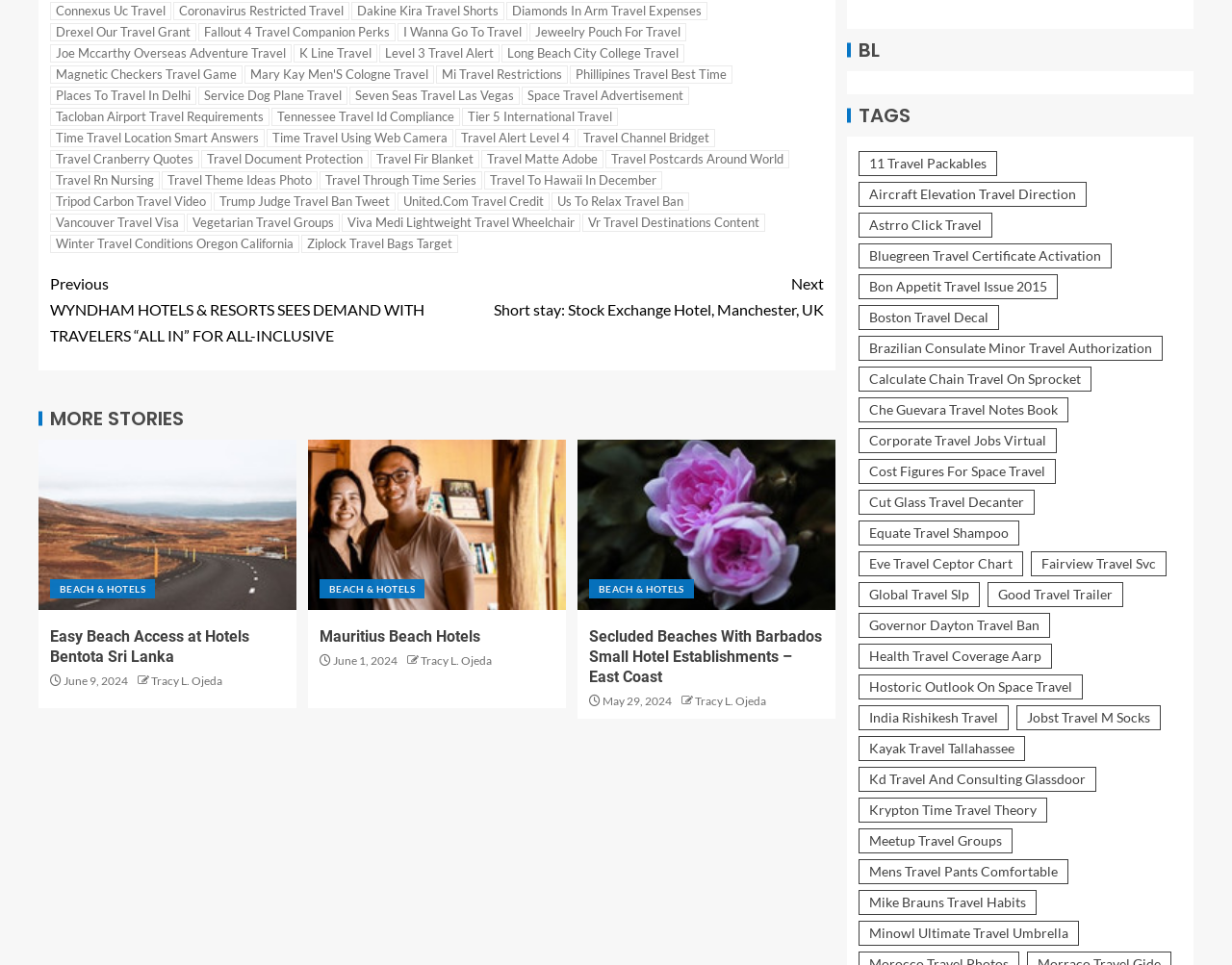Find the bounding box coordinates of the element you need to click on to perform this action: 'Click on 'Secluded Beaches With Barbados Small Hotel Establishments – East Coast''. The coordinates should be represented by four float values between 0 and 1, in the format [left, top, right, bottom].

[0.478, 0.65, 0.667, 0.711]